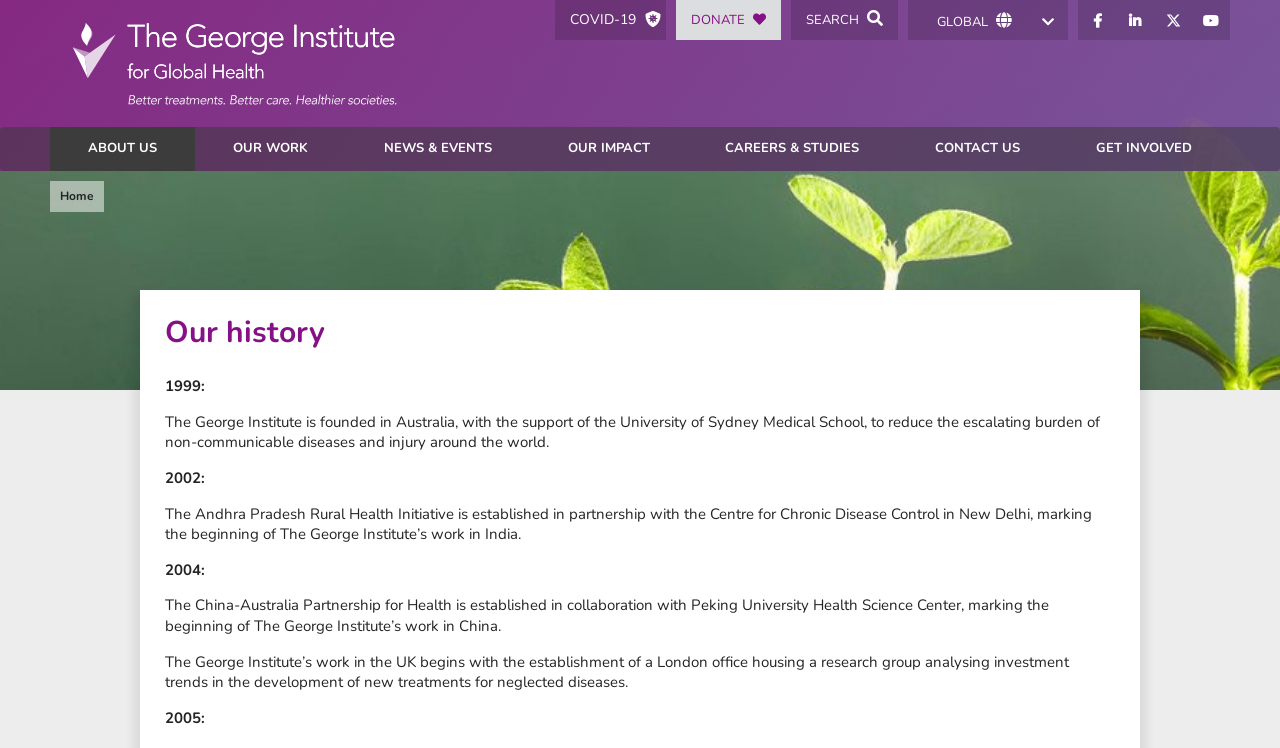What is the name of the initiative established in India?
Using the information presented in the image, please offer a detailed response to the question.

I found the answer by reading the text on the webpage, which states that 'The Andhra Pradesh Rural Health Initiative is established in partnership with the Centre for Chronic Disease Control in New Delhi, marking the beginning of The George Institute’s work in India.' This suggests that the name of the initiative established in India is the Andhra Pradesh Rural Health Initiative.